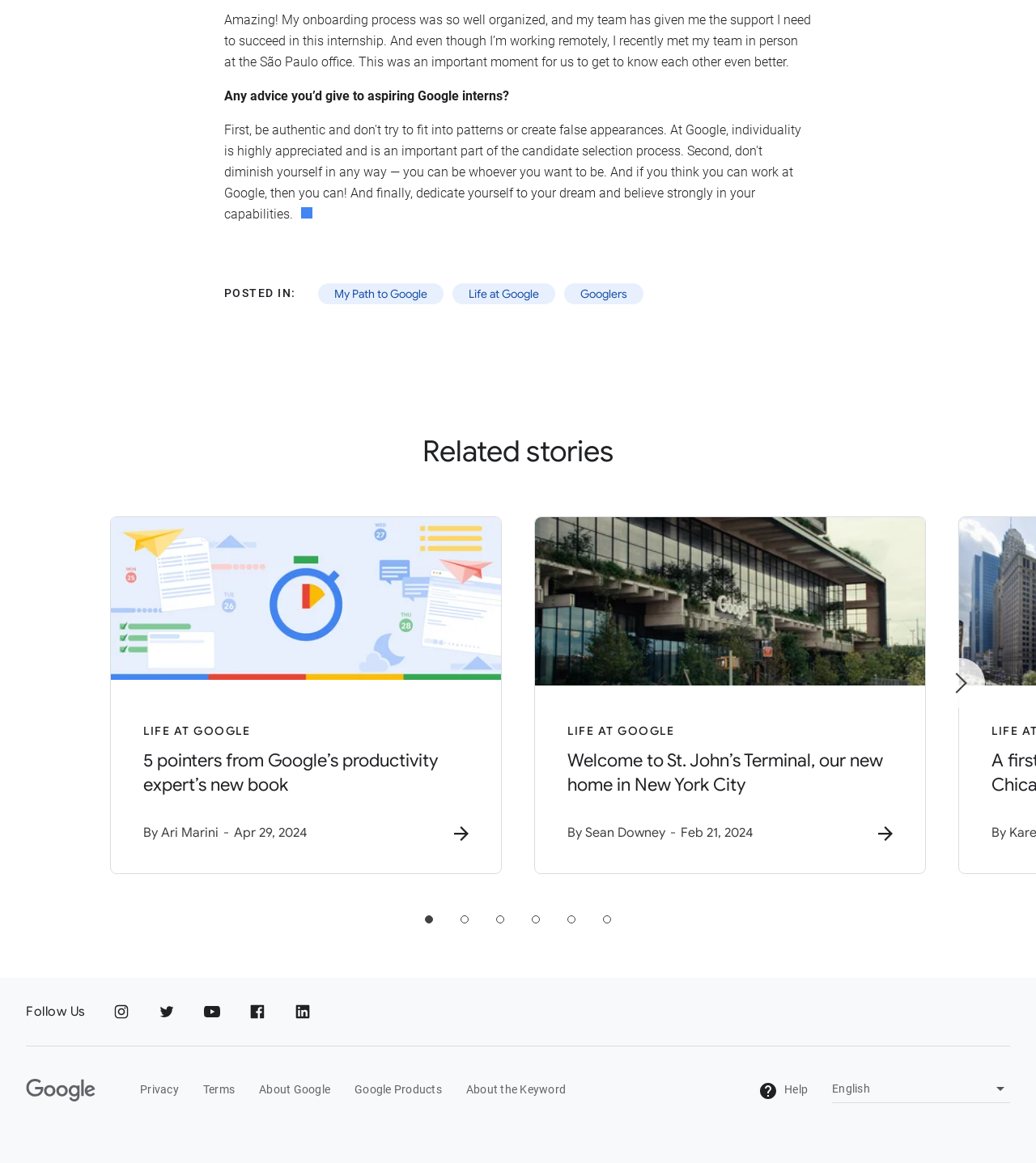How many language options are available?
Look at the image and respond with a one-word or short-phrase answer.

Not specified